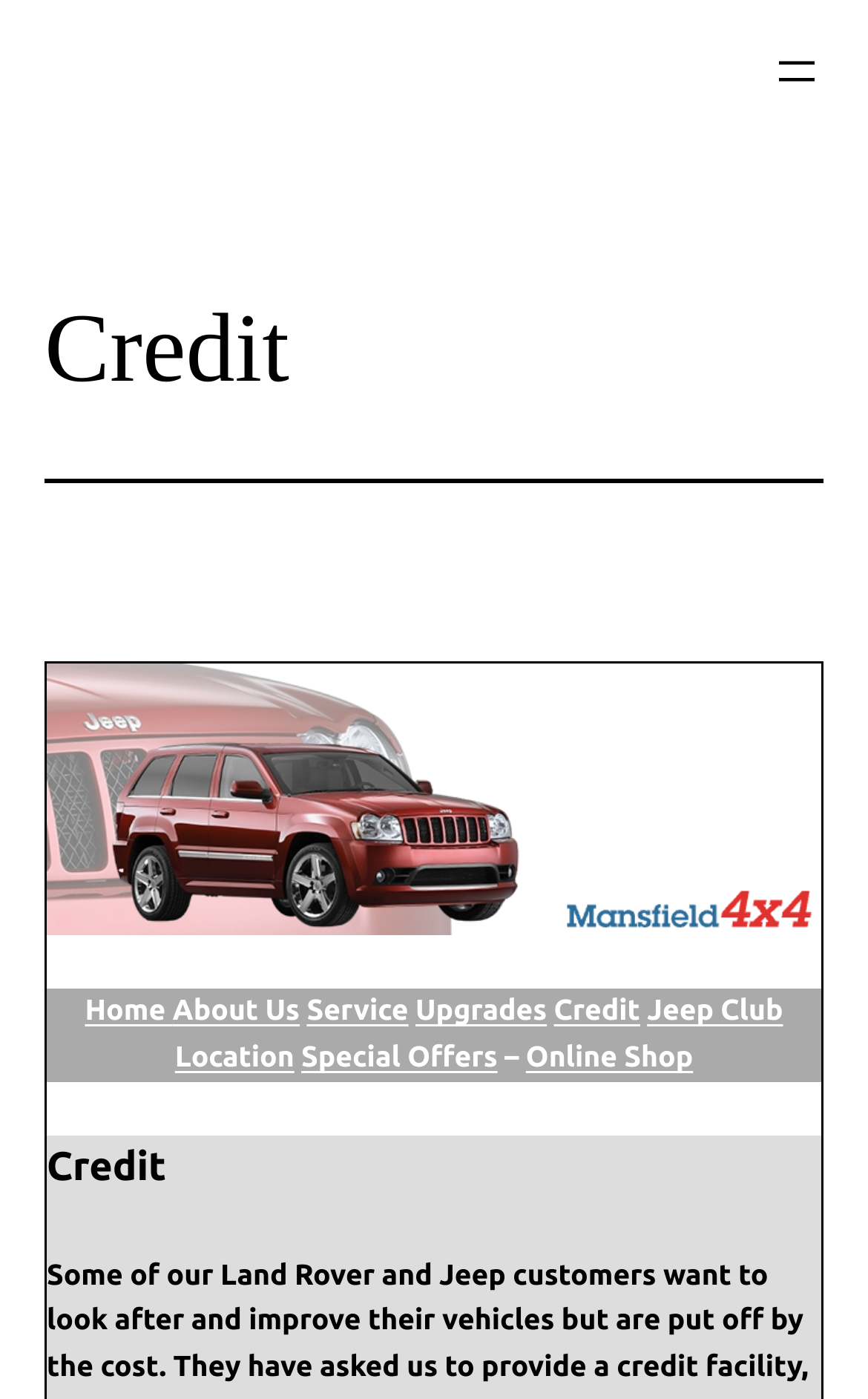Using a single word or phrase, answer the following question: 
How many sections are there on the webpage?

3